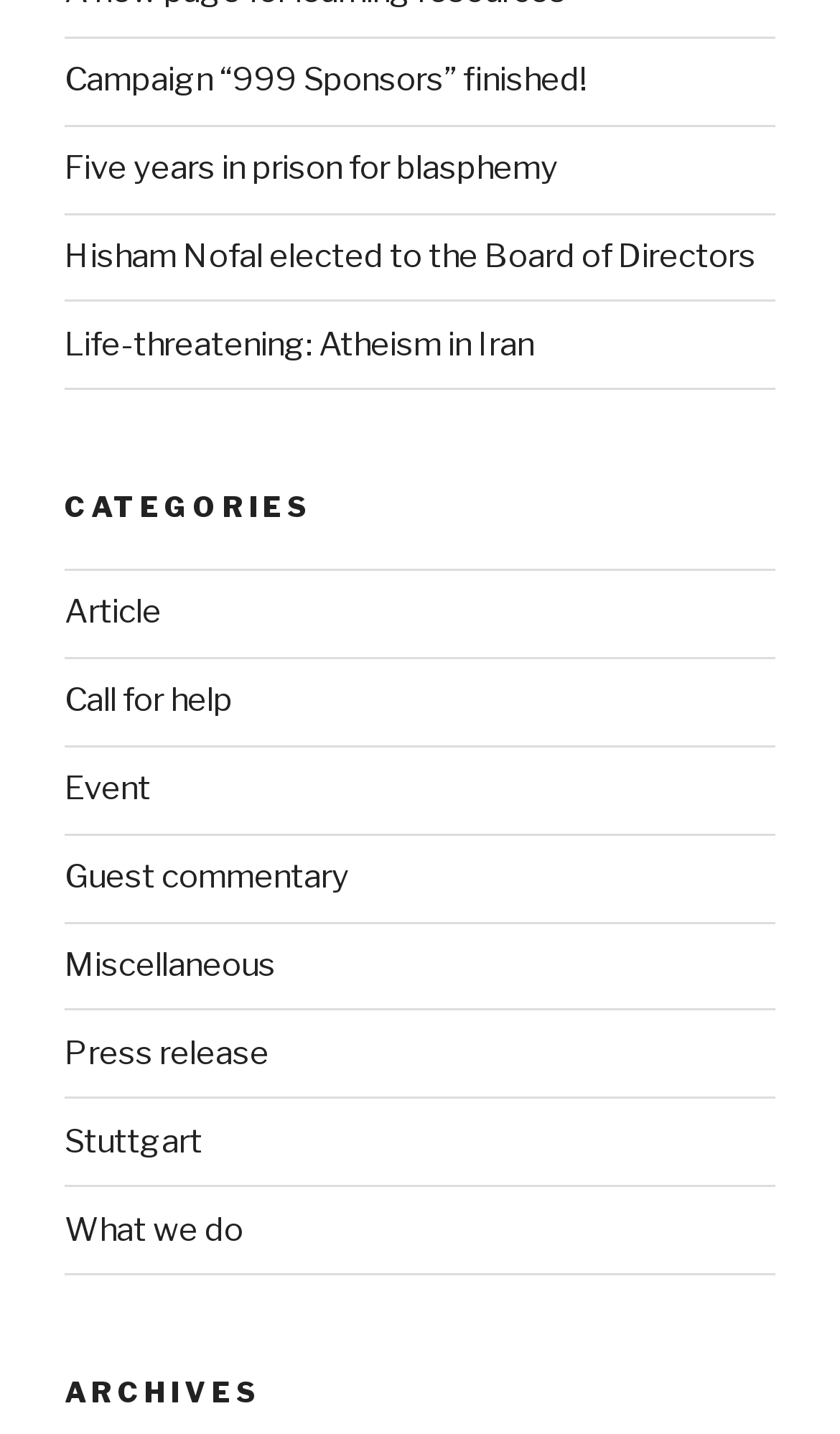What is the last archive section?
Answer with a single word or phrase, using the screenshot for reference.

ARCHIVES